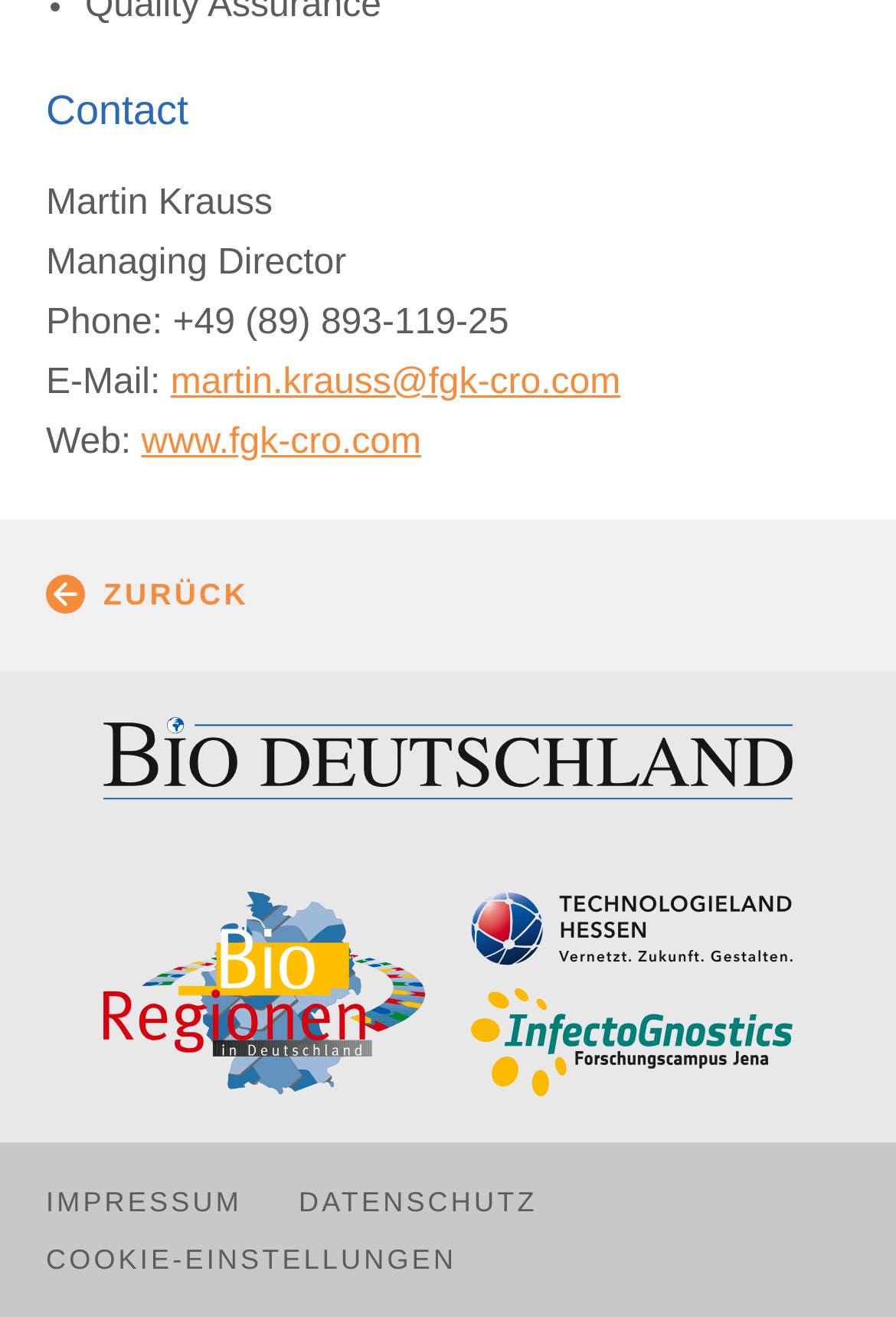Find the bounding box coordinates of the element you need to click on to perform this action: 'visit the website of FGK-CRO'. The coordinates should be represented by four float values between 0 and 1, in the format [left, top, right, bottom].

[0.158, 0.321, 0.47, 0.35]